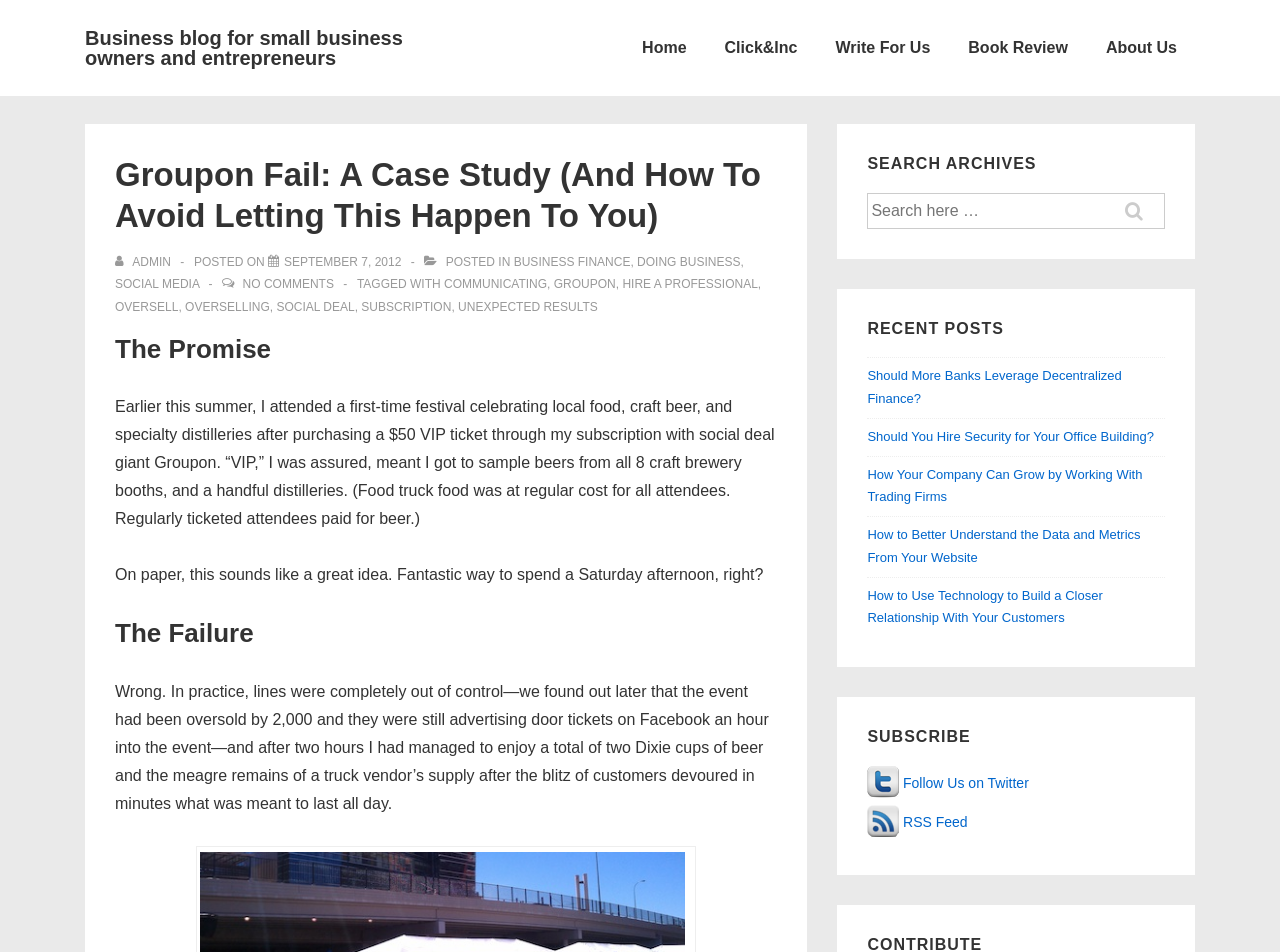Please determine the bounding box coordinates of the element's region to click in order to carry out the following instruction: "Search for a keyword". The coordinates should be four float numbers between 0 and 1, i.e., [left, top, right, bottom].

[0.678, 0.203, 0.909, 0.239]